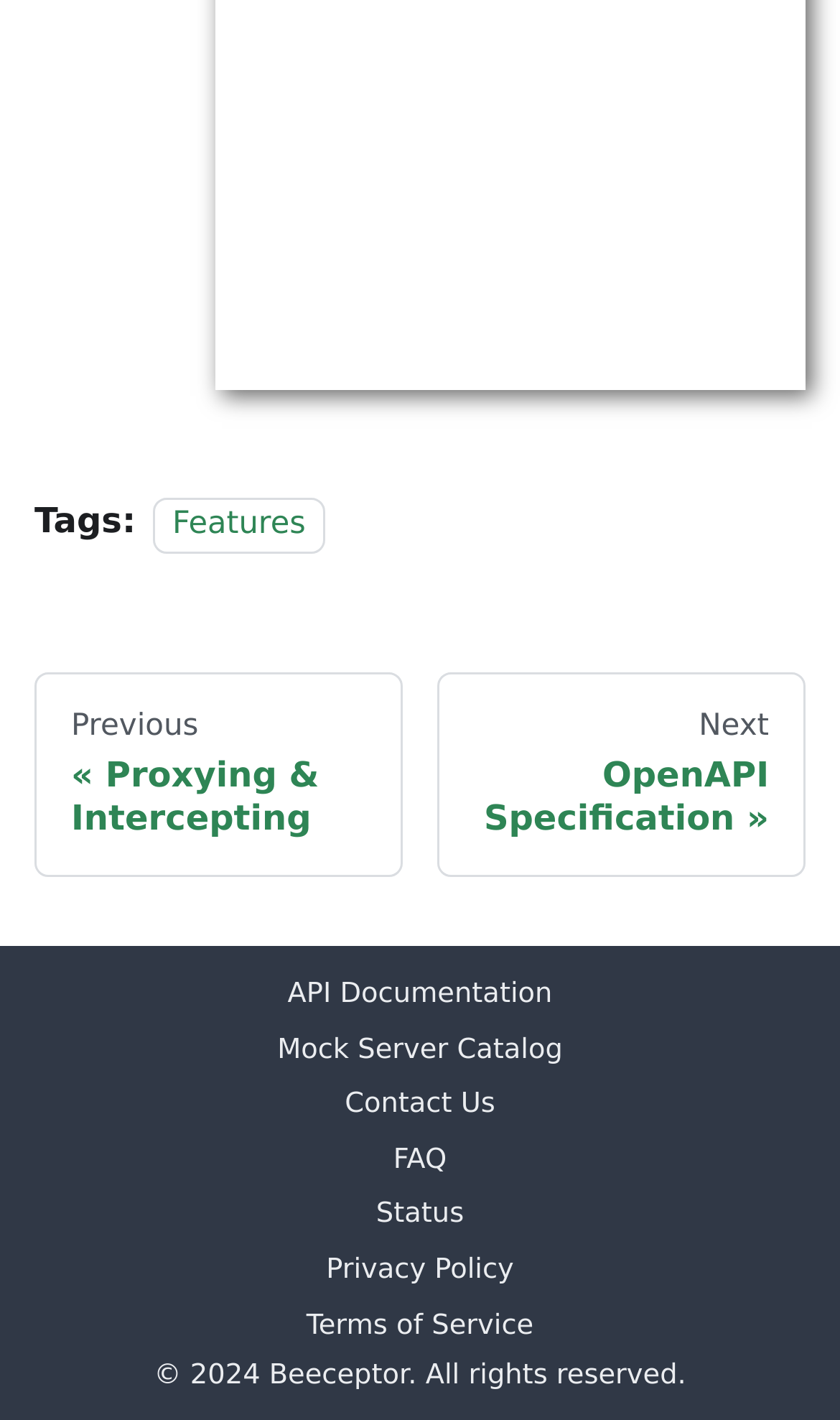Respond to the following question with a brief word or phrase:
What is the last link in the footer?

Terms of Service